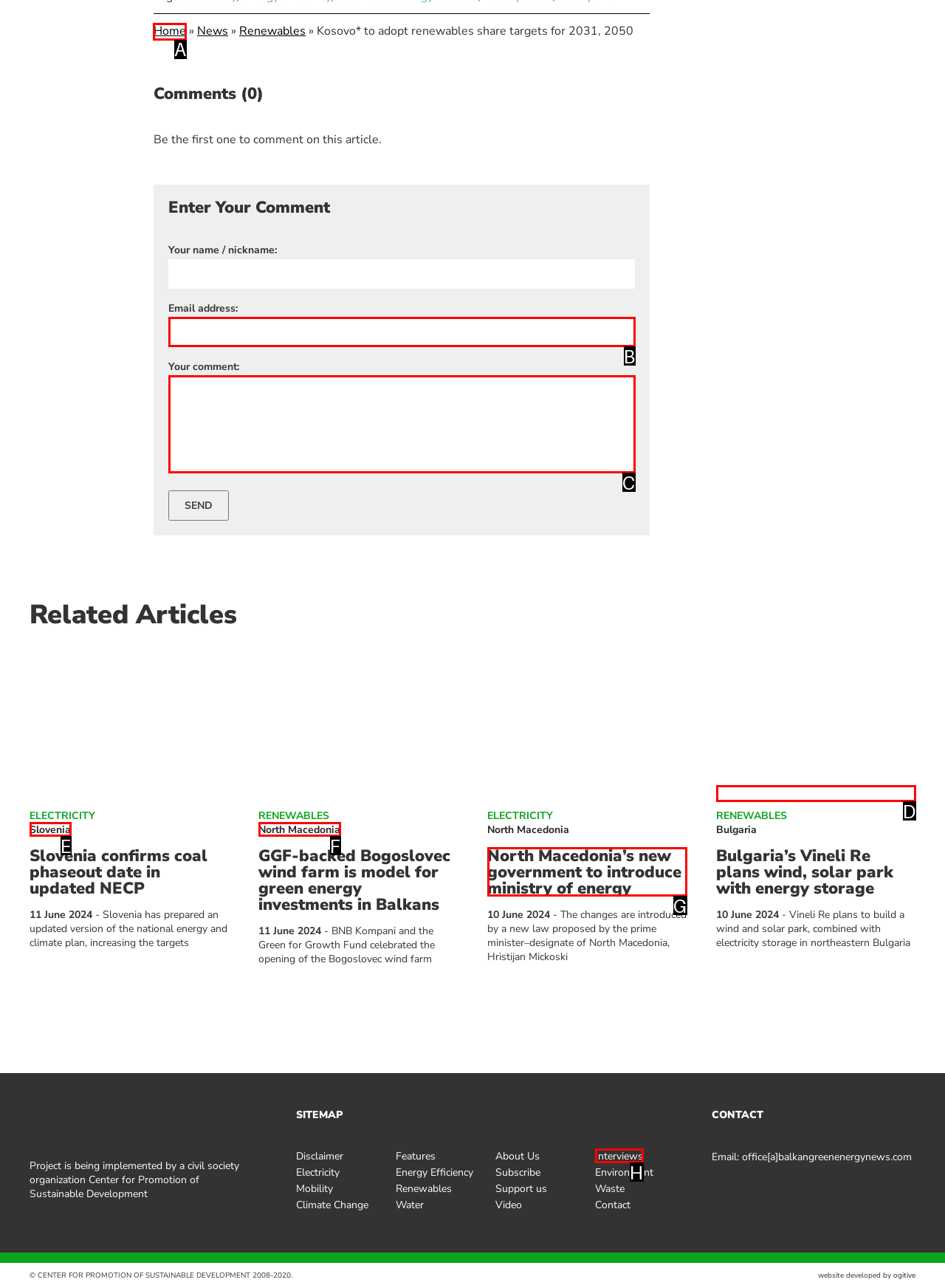Choose the letter of the element that should be clicked to complete the task: Click on the 'Home' link
Answer with the letter from the possible choices.

A